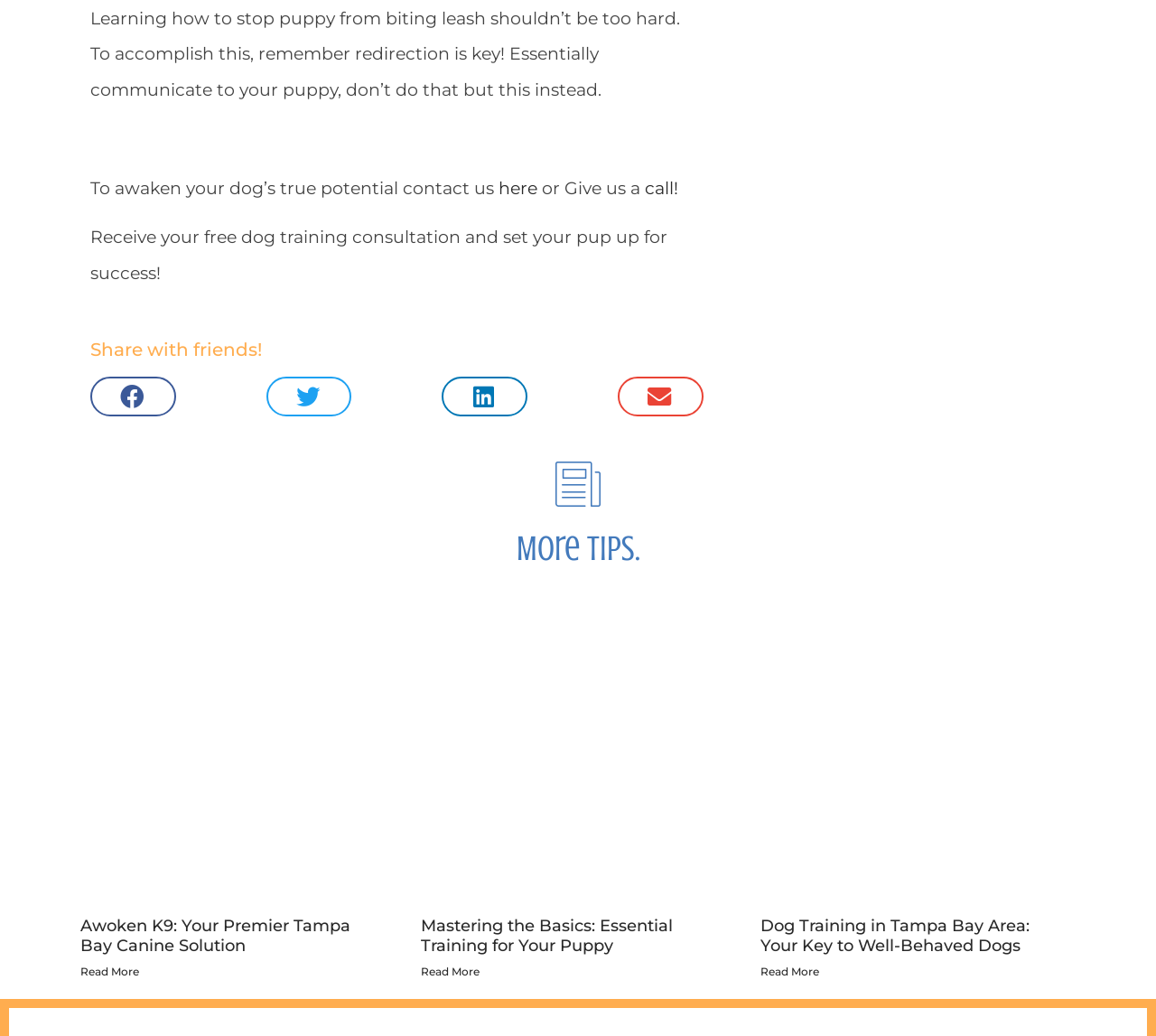What is the location of the dog training services?
Answer the question based on the image using a single word or a brief phrase.

Tampa Bay